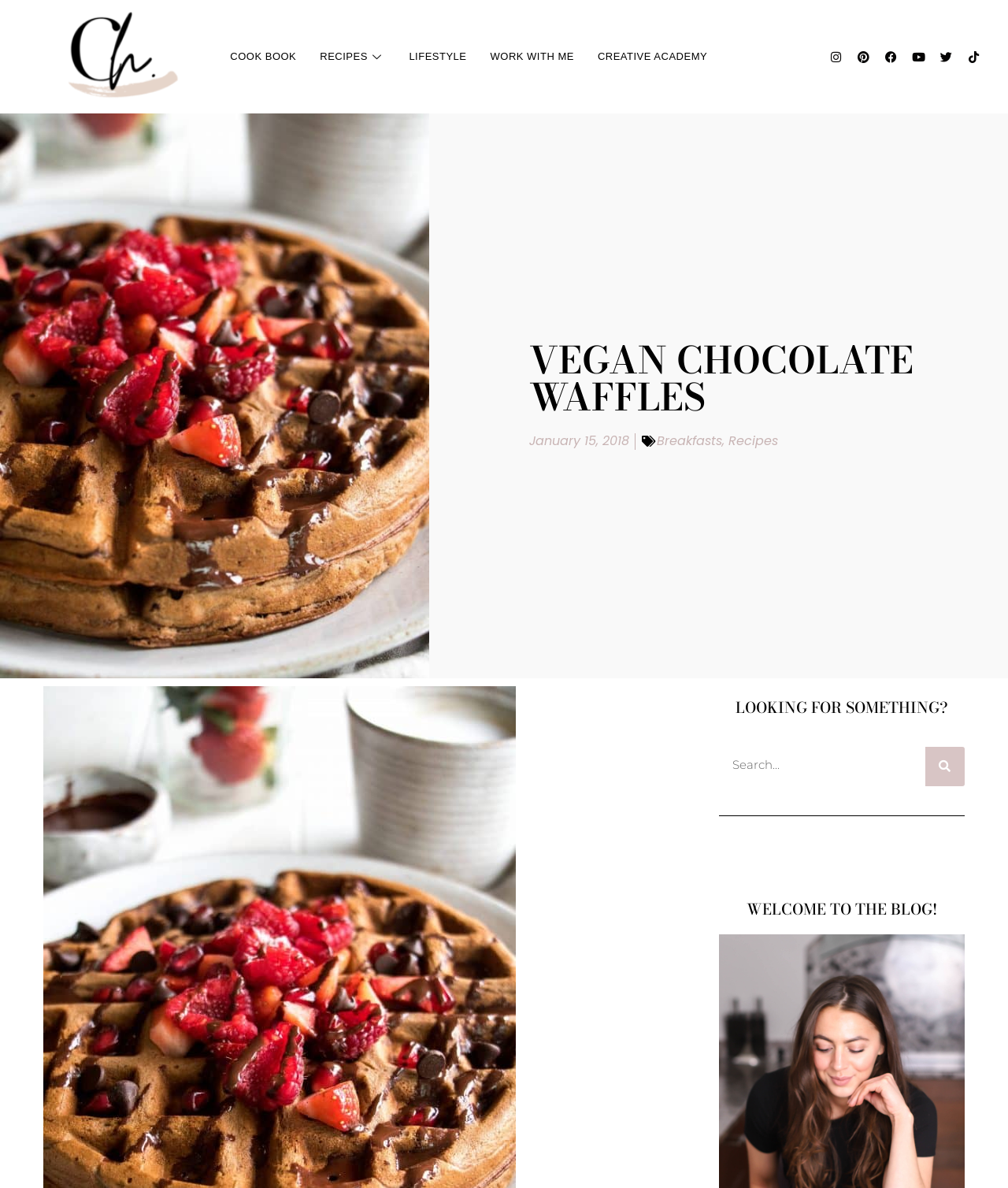Find the bounding box coordinates for the area that must be clicked to perform this action: "search for something".

[0.714, 0.629, 0.957, 0.662]